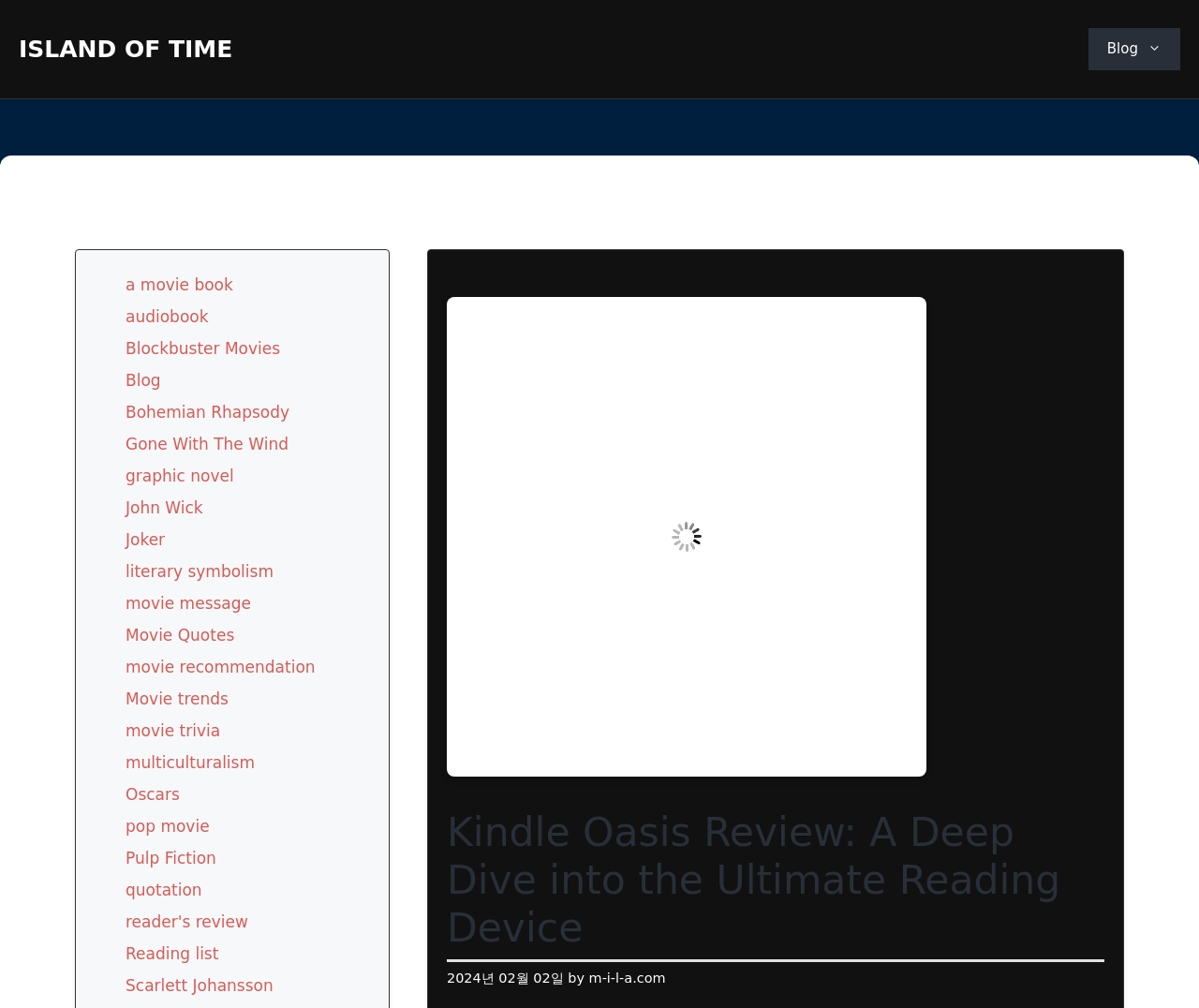Indicate the bounding box coordinates of the element that needs to be clicked to satisfy the following instruction: "Explore the 'audiobook' category". The coordinates should be four float numbers between 0 and 1, i.e., [left, top, right, bottom].

[0.105, 0.305, 0.174, 0.323]